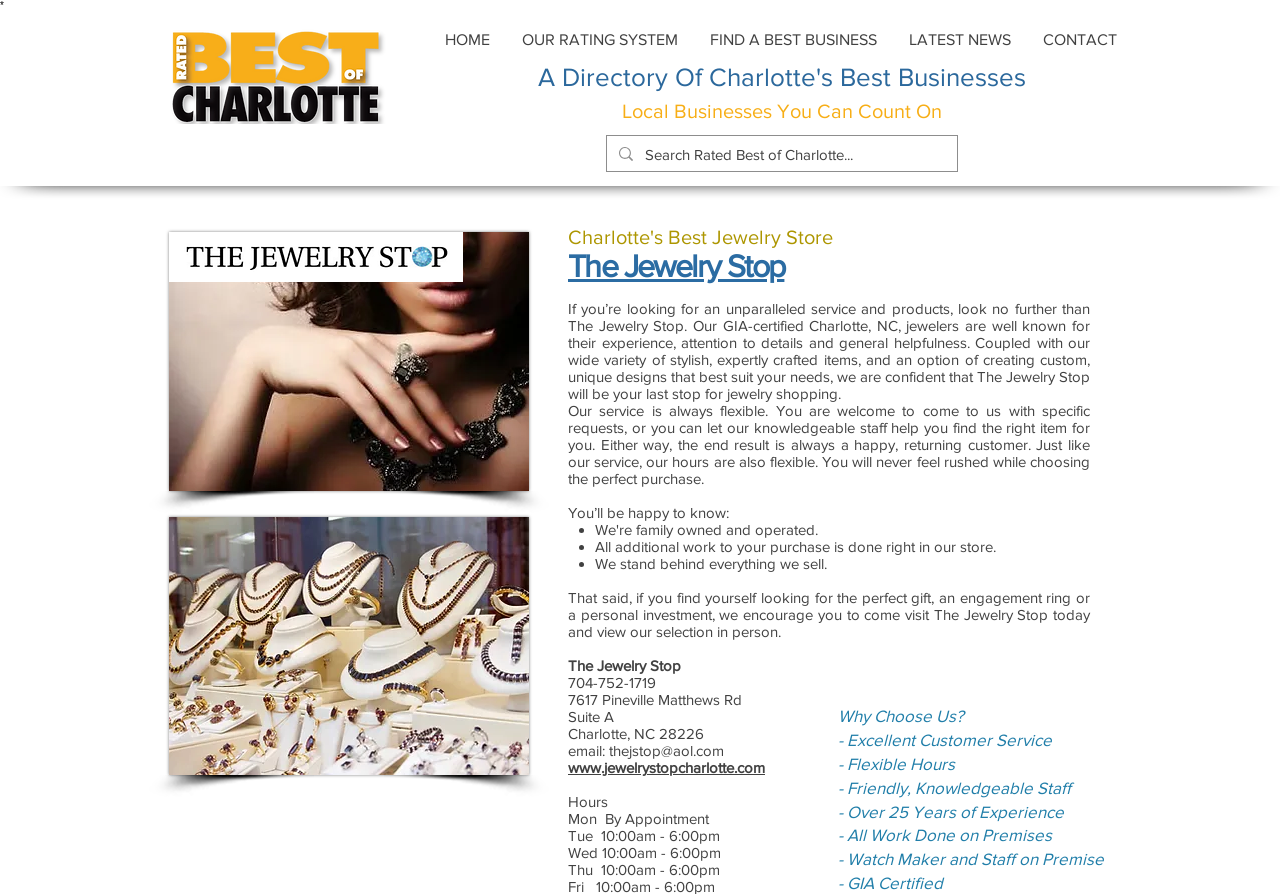What is the purpose of the website?
Based on the visual content, answer with a single word or a brief phrase.

To showcase The Jewelry Stop